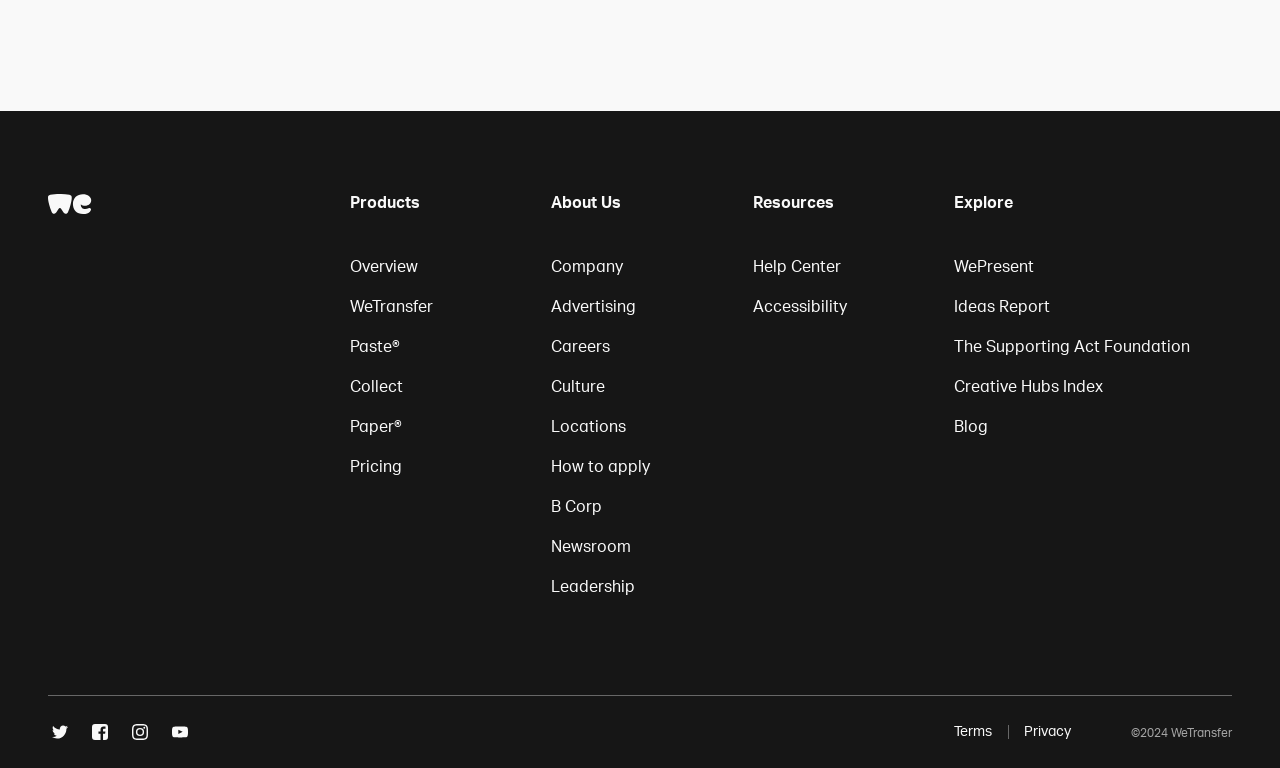Please locate the bounding box coordinates of the element's region that needs to be clicked to follow the instruction: "Learn about WeTransfer products". The bounding box coordinates should be provided as four float numbers between 0 and 1, i.e., [left, top, right, bottom].

[0.273, 0.252, 0.328, 0.278]